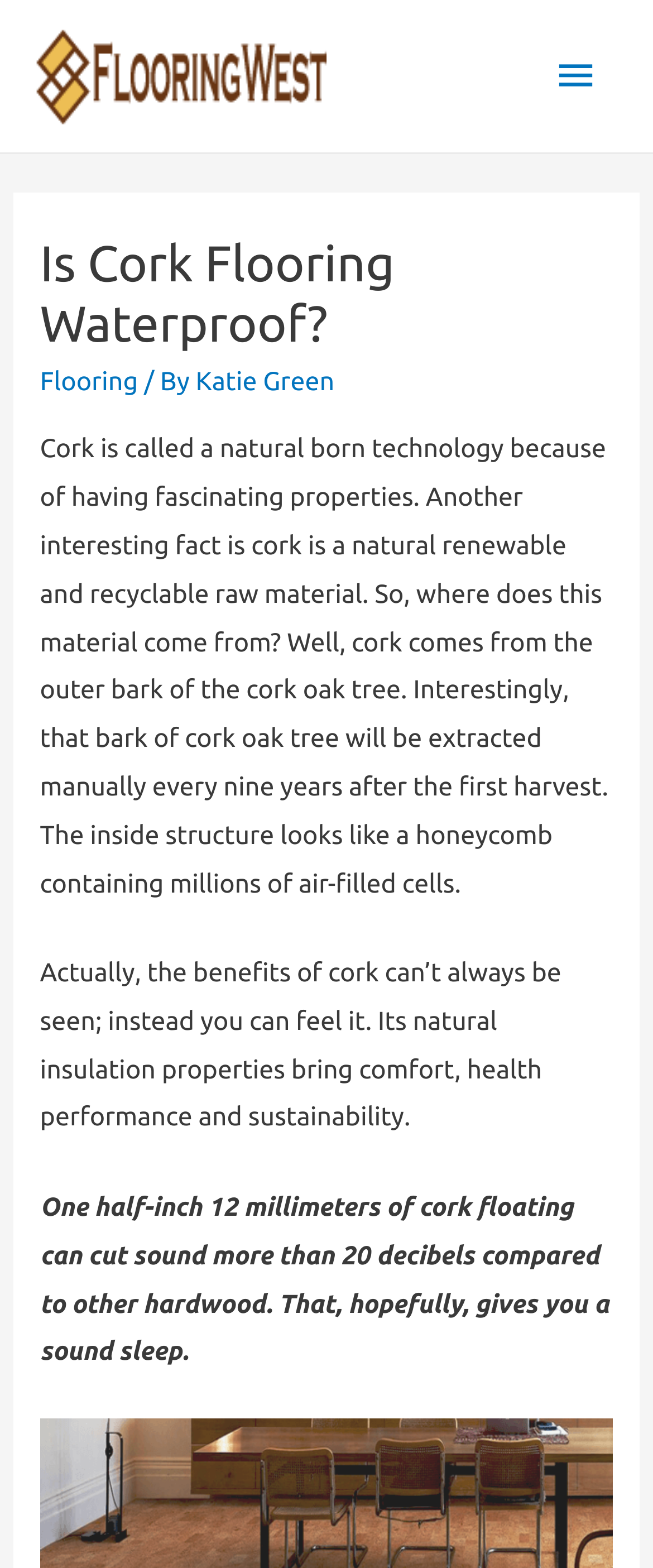How often is the bark of cork oak tree extracted?
Please craft a detailed and exhaustive response to the question.

The webpage states that the bark of cork oak tree will be extracted manually every nine years after the first harvest, indicating the frequency of extraction.